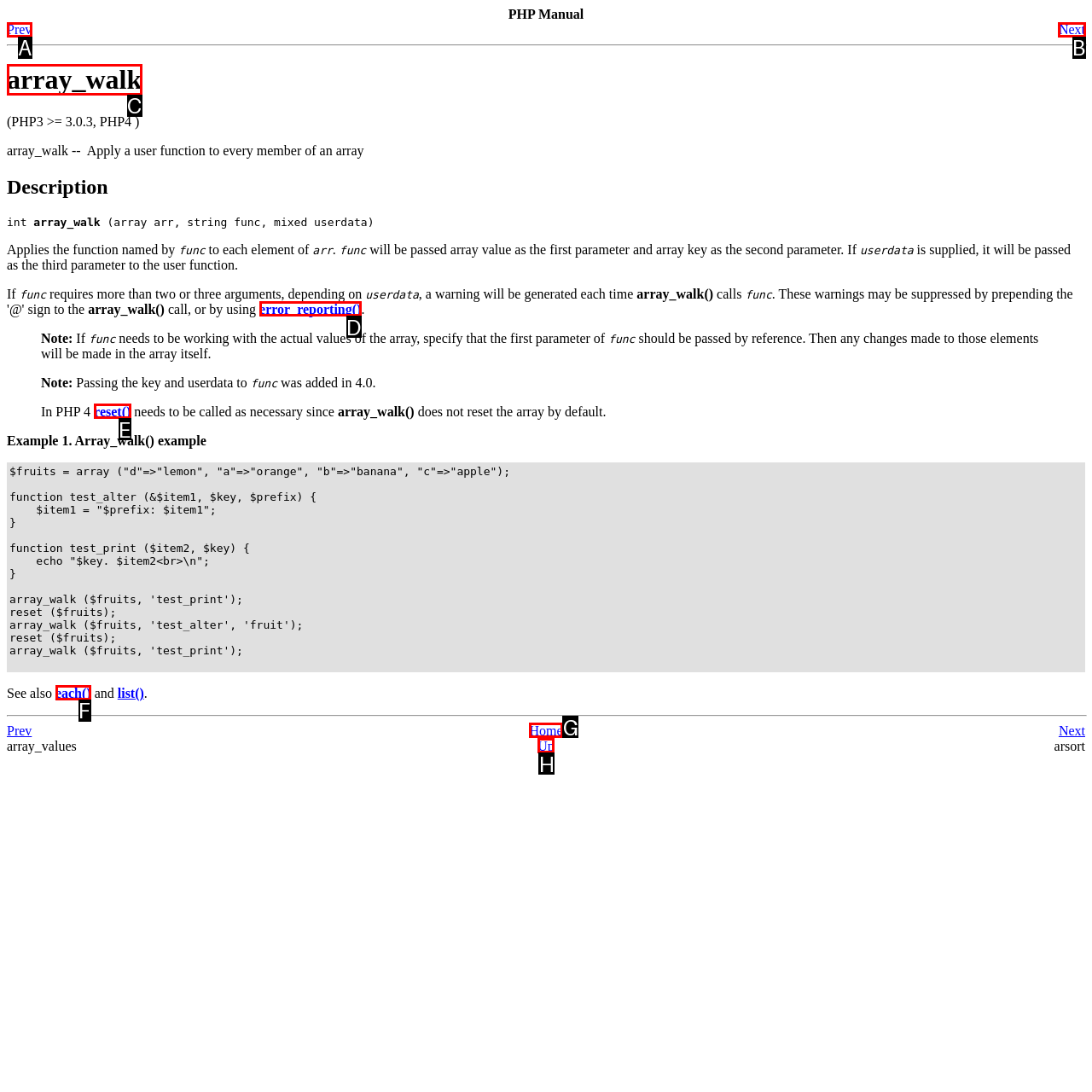Determine which HTML element to click on in order to complete the action: Click on each().
Reply with the letter of the selected option.

F